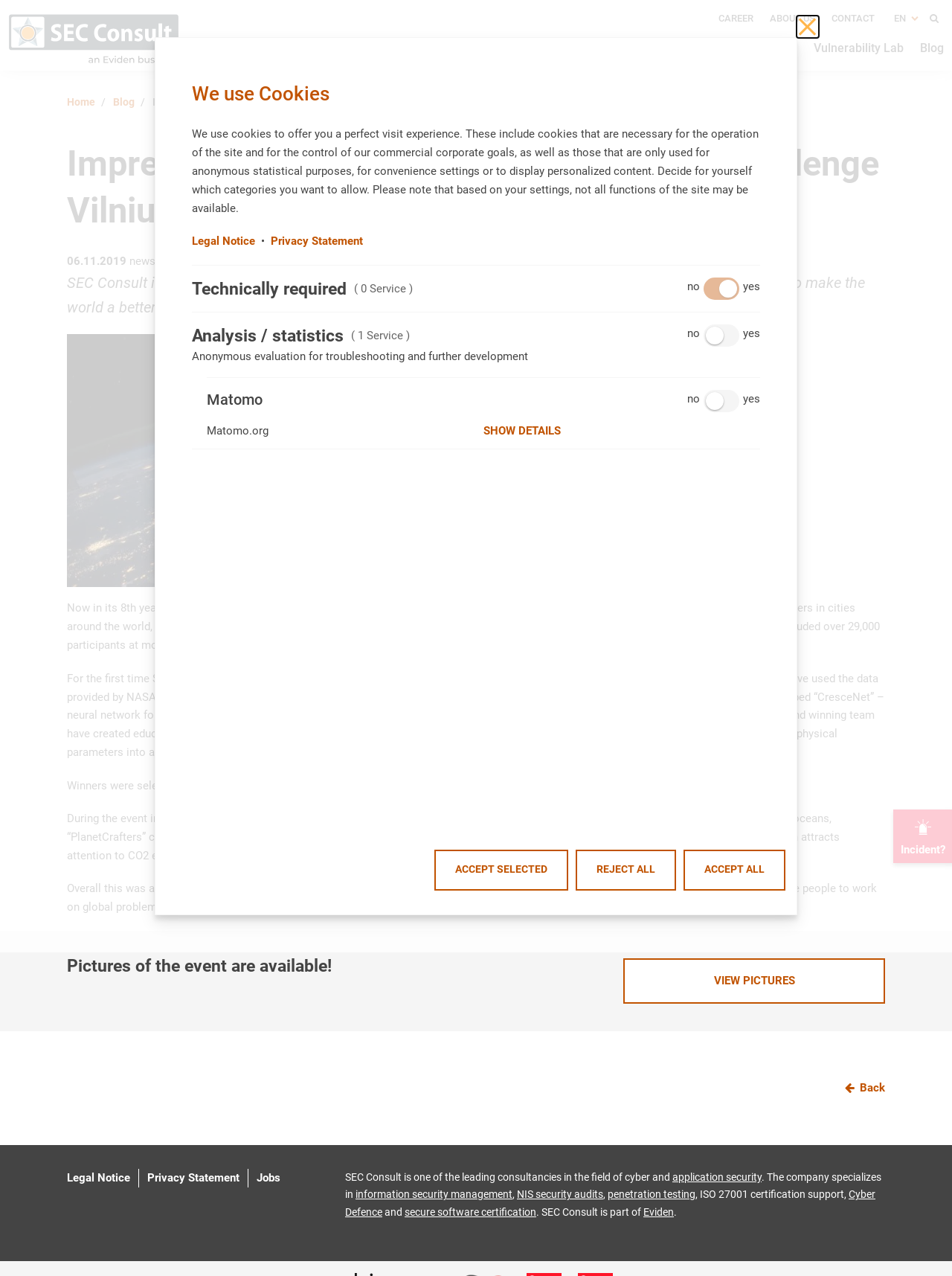Determine the bounding box coordinates for the area you should click to complete the following instruction: "Click the 'Home' link".

[0.009, 0.01, 0.188, 0.049]